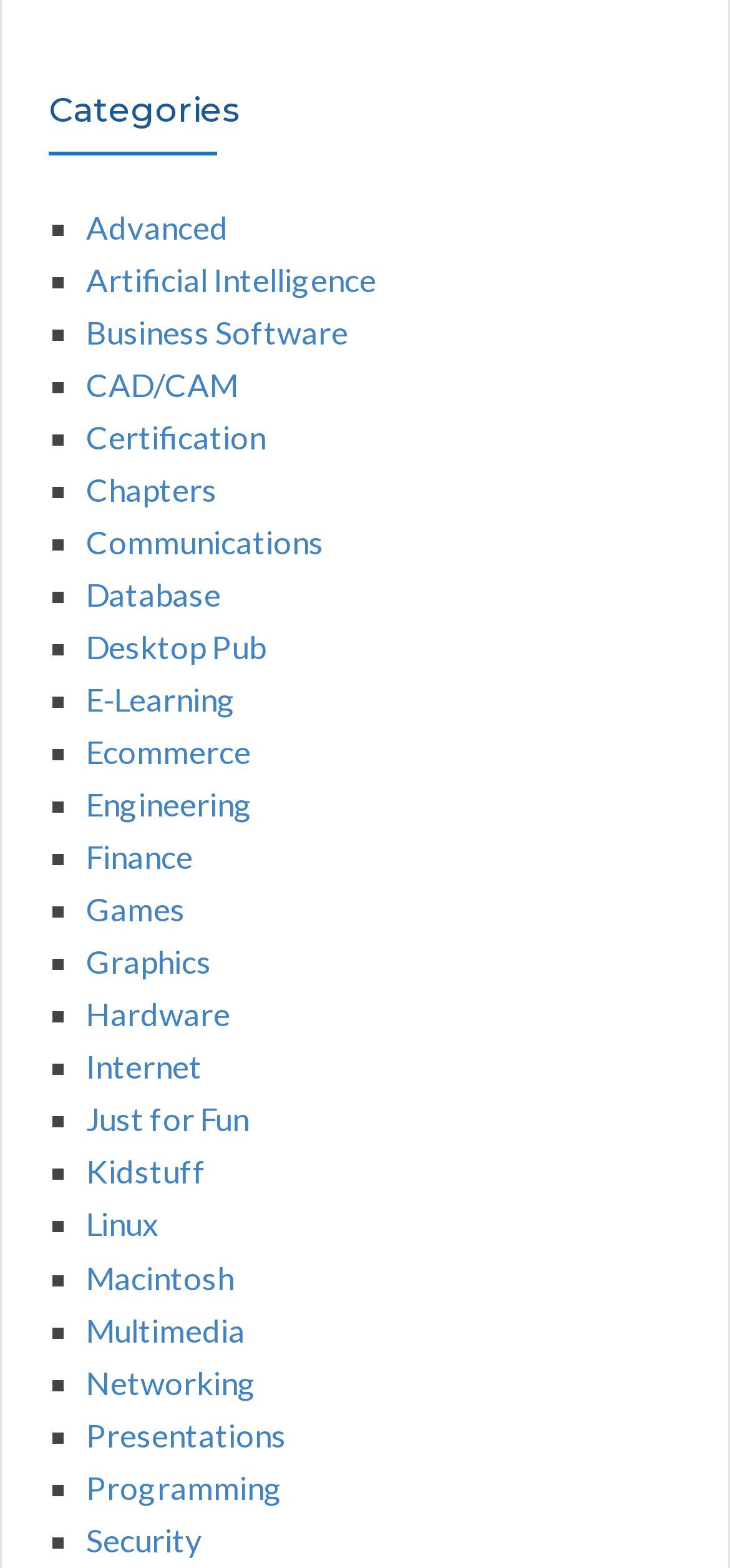Refer to the image and provide a thorough answer to this question:
What is the first category listed?

I looked at the first link under the 'Categories' heading, and it says 'Advanced'.